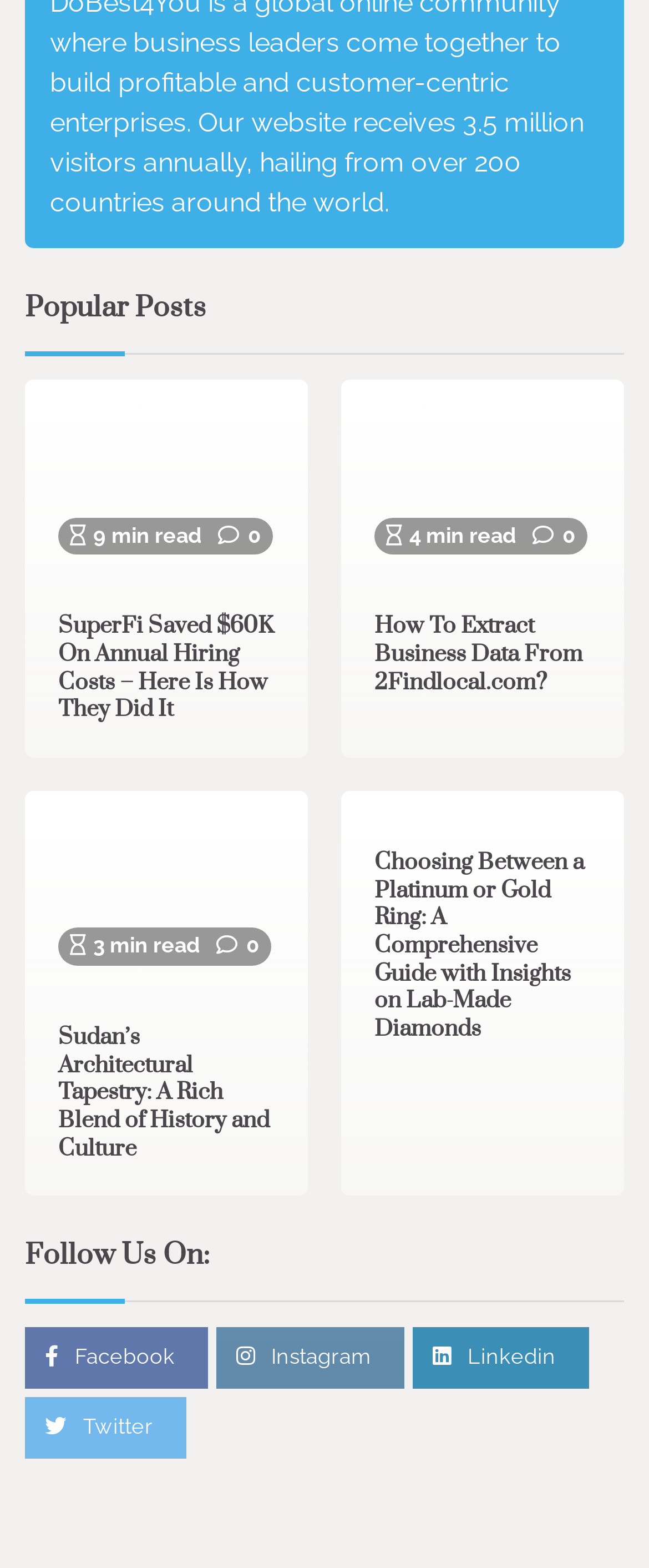What is the topic of the third popular post?
Answer the question with a single word or phrase, referring to the image.

Sudan's Architectural